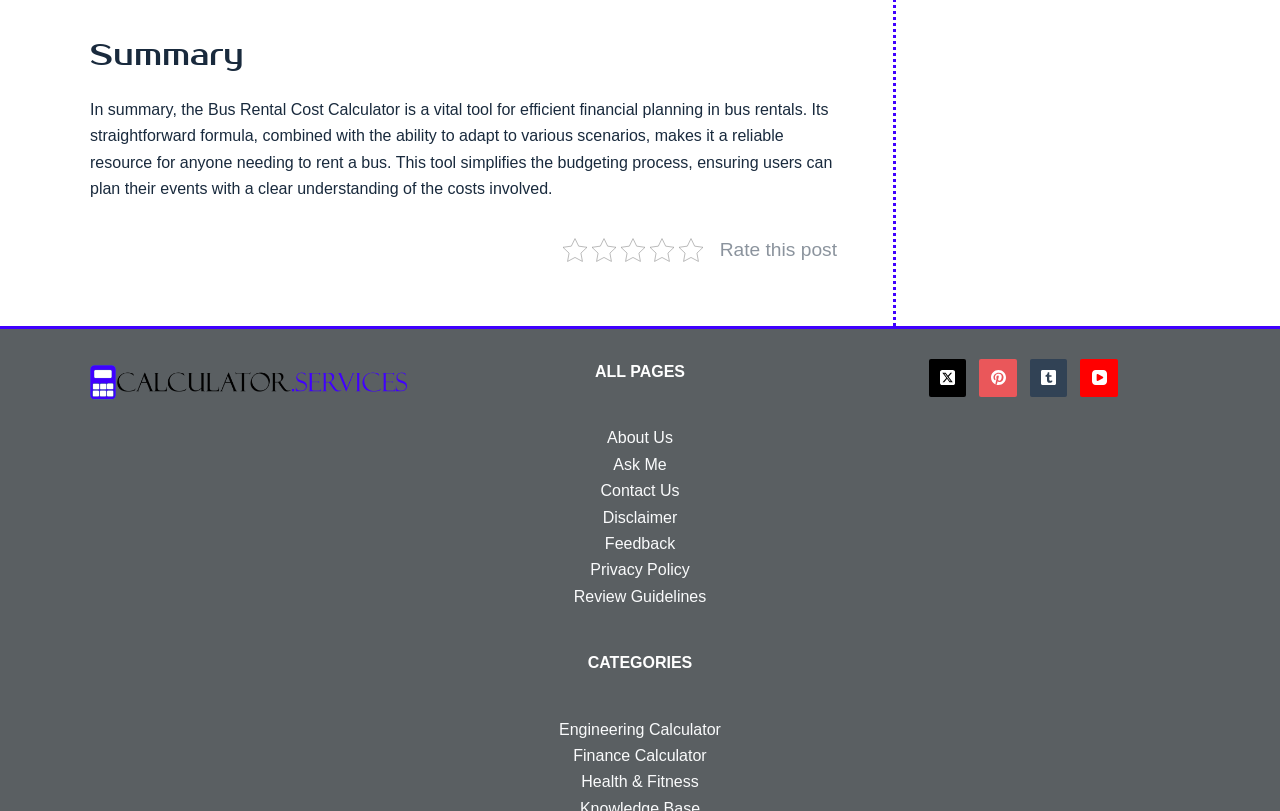Determine the bounding box coordinates for the area that should be clicked to carry out the following instruction: "Search for something".

None